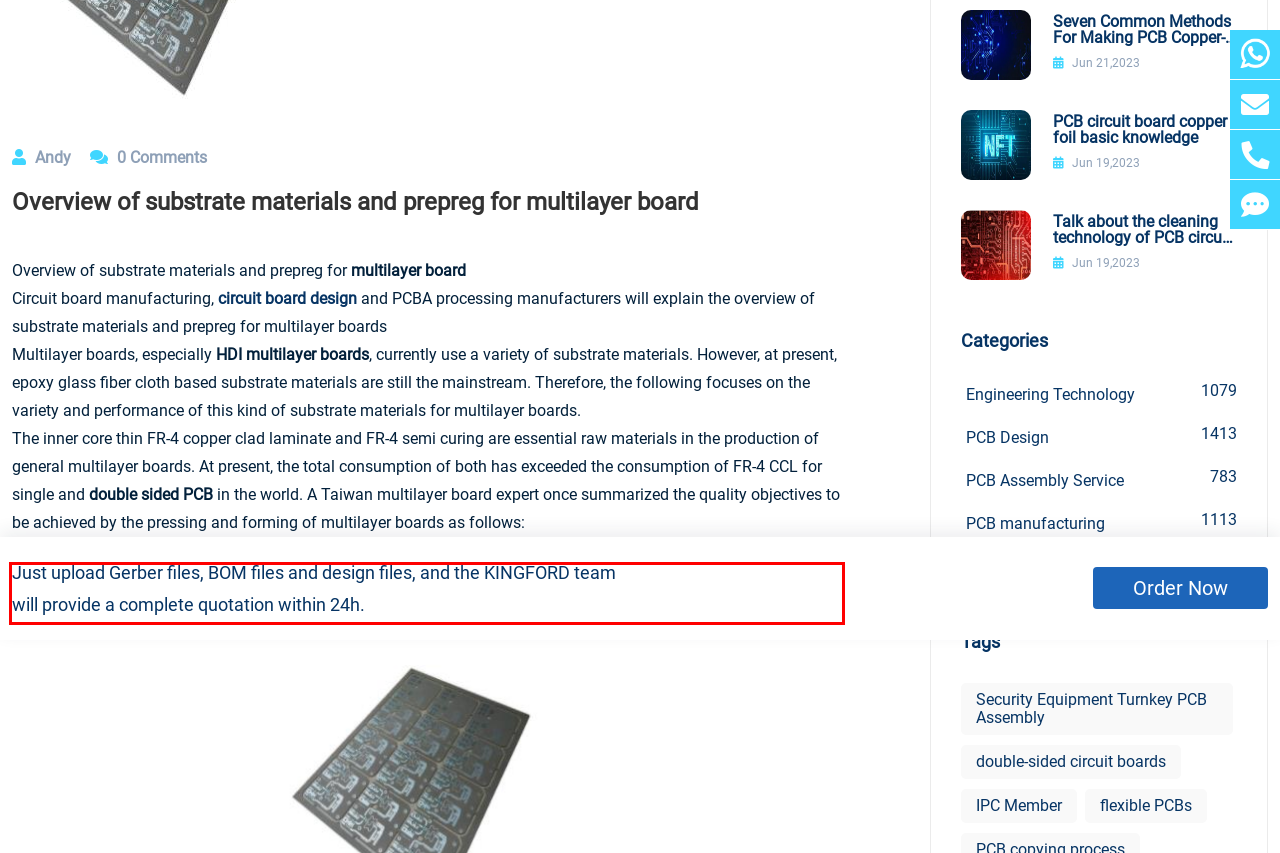Please recognize and transcribe the text located inside the red bounding box in the webpage image.

2: Resin bonding: It can provide strong bonding with the inner blackened (or browned) layer and the outer copper foil, so that it can be firmly bonded together.